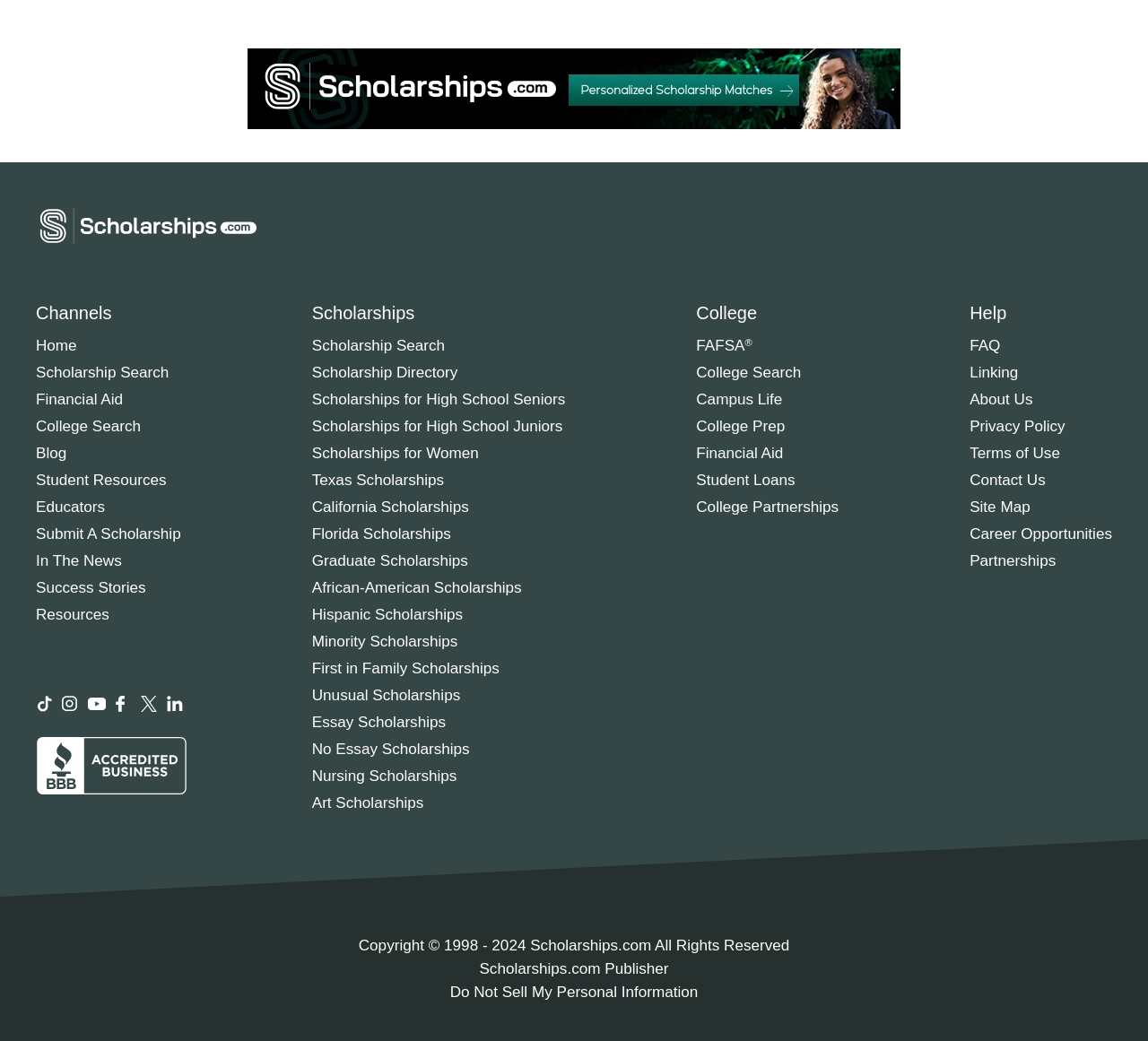Please identify the bounding box coordinates of the element's region that needs to be clicked to fulfill the following instruction: "Check the college search". The bounding box coordinates should consist of four float numbers between 0 and 1, i.e., [left, top, right, bottom].

[0.606, 0.35, 0.698, 0.366]